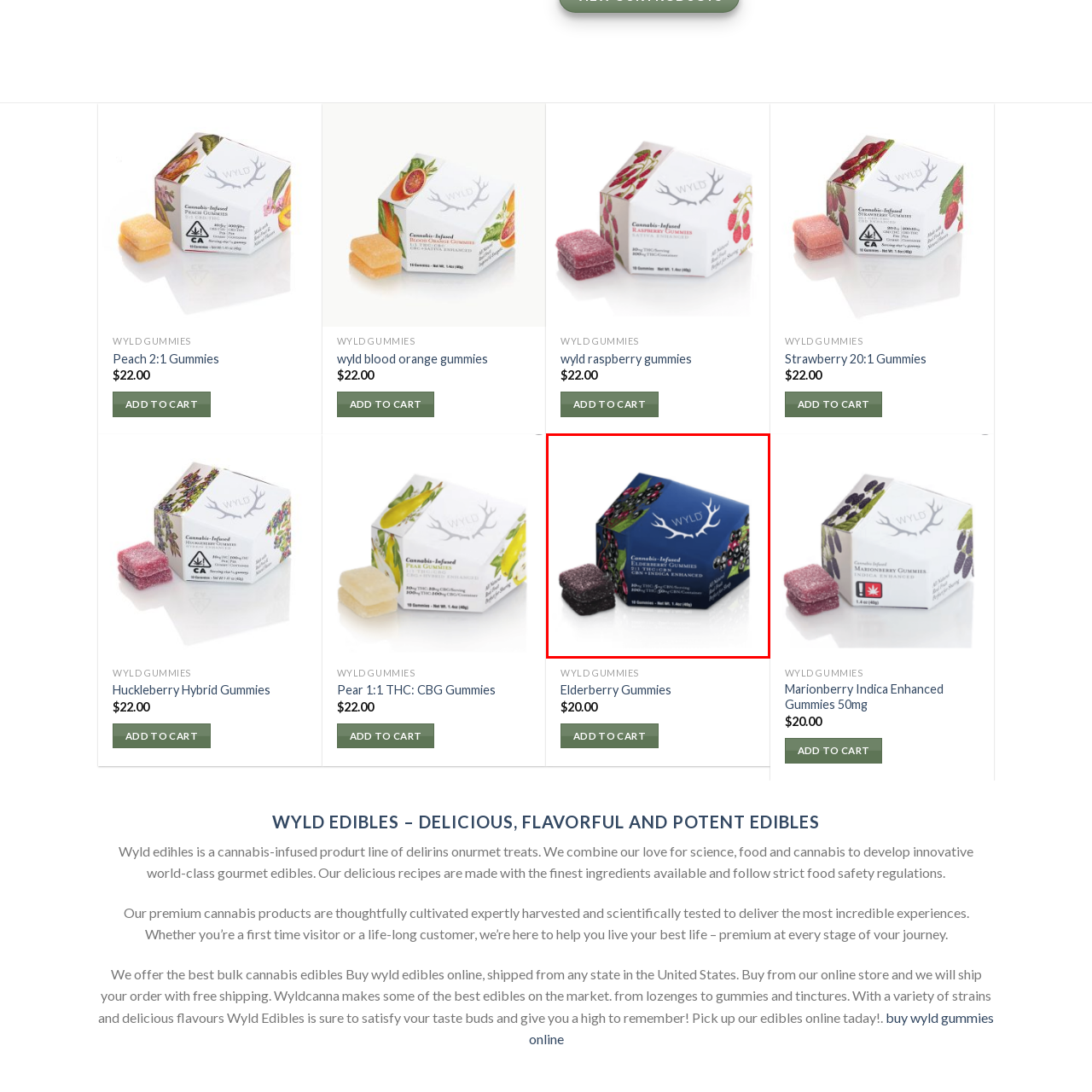What is the dosage of THC per serving?
Look at the section marked by the red bounding box and provide a single word or phrase as your answer.

10 mg